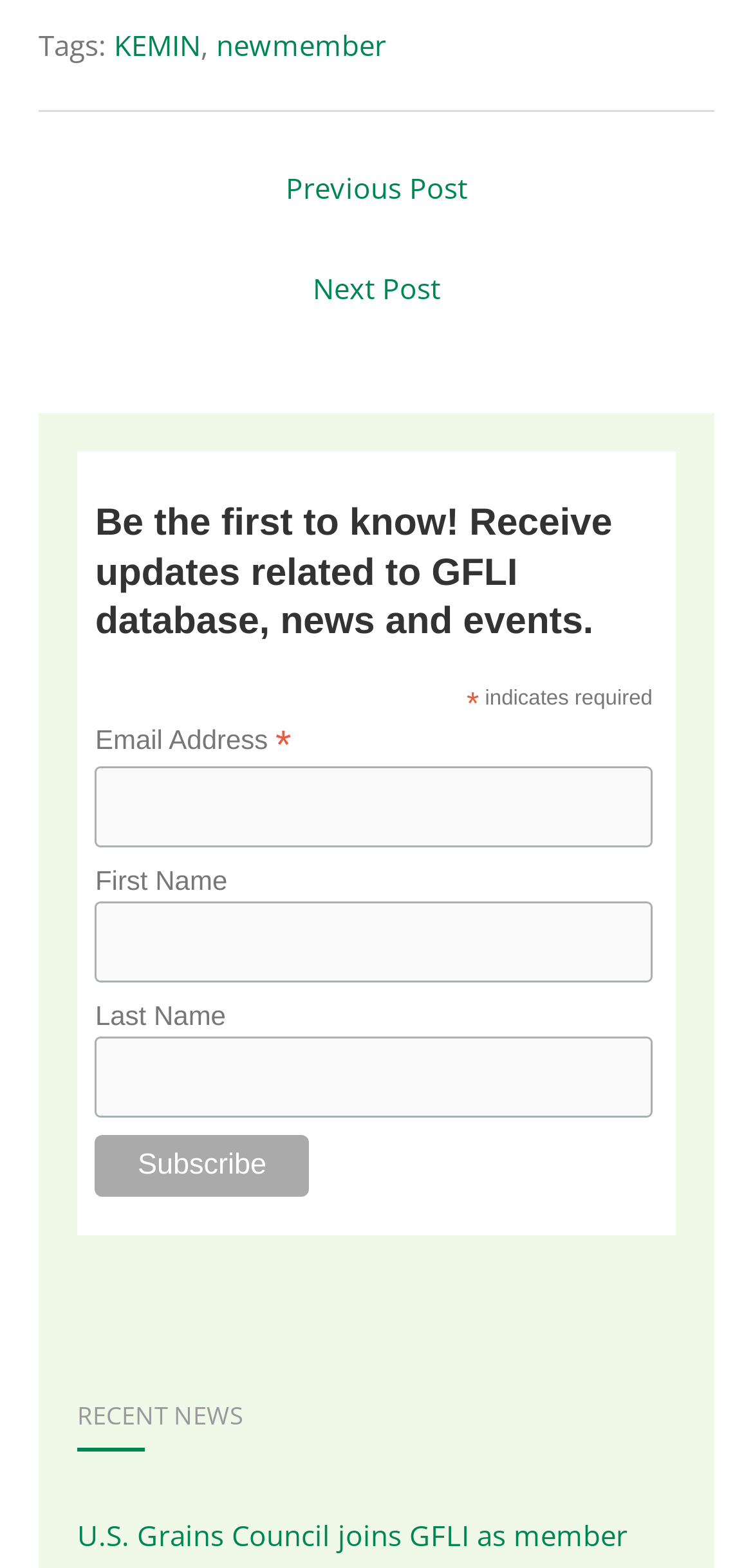Predict the bounding box coordinates of the area that should be clicked to accomplish the following instruction: "Enter your email address". The bounding box coordinates should consist of four float numbers between 0 and 1, i.e., [left, top, right, bottom].

[0.126, 0.488, 0.867, 0.54]